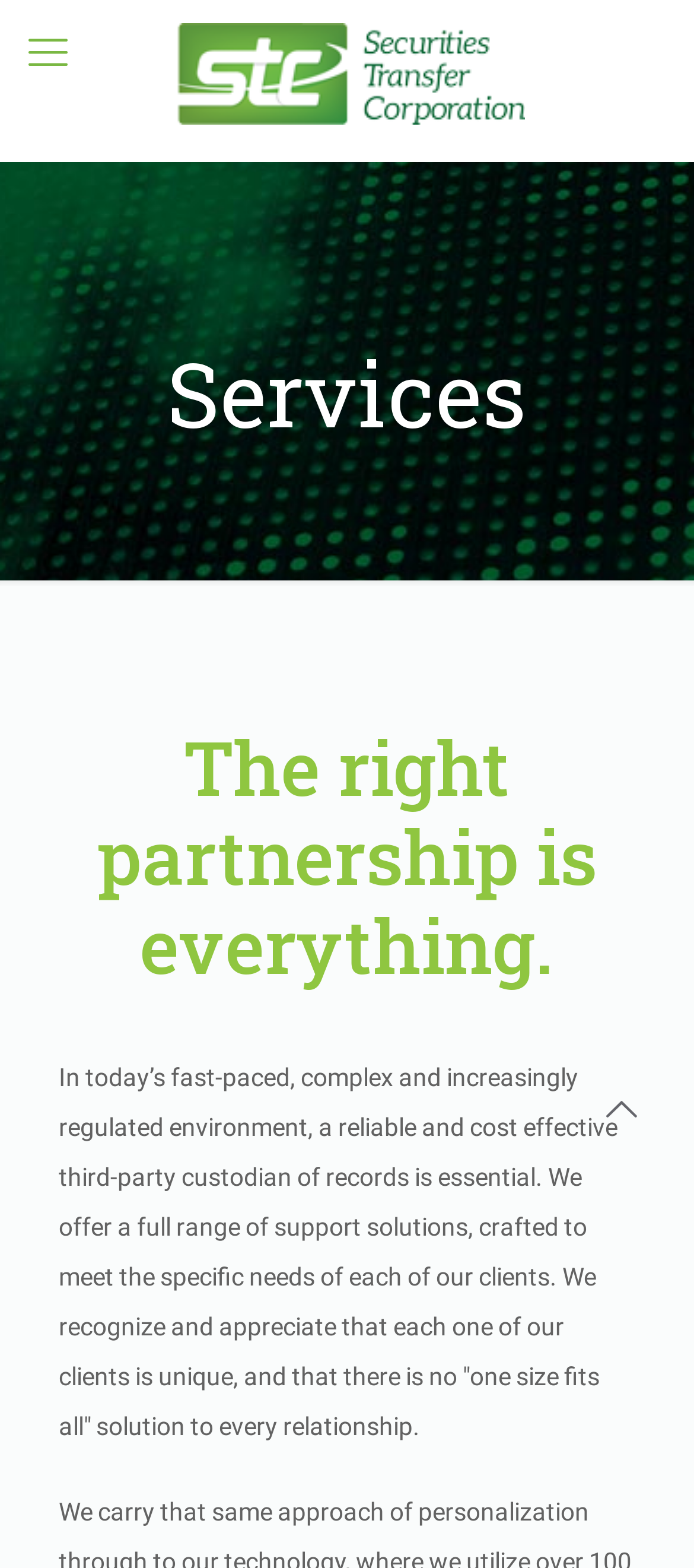From the webpage screenshot, predict the bounding box of the UI element that matches this description: "aria-label="mobile menu"".

[0.026, 0.015, 0.113, 0.053]